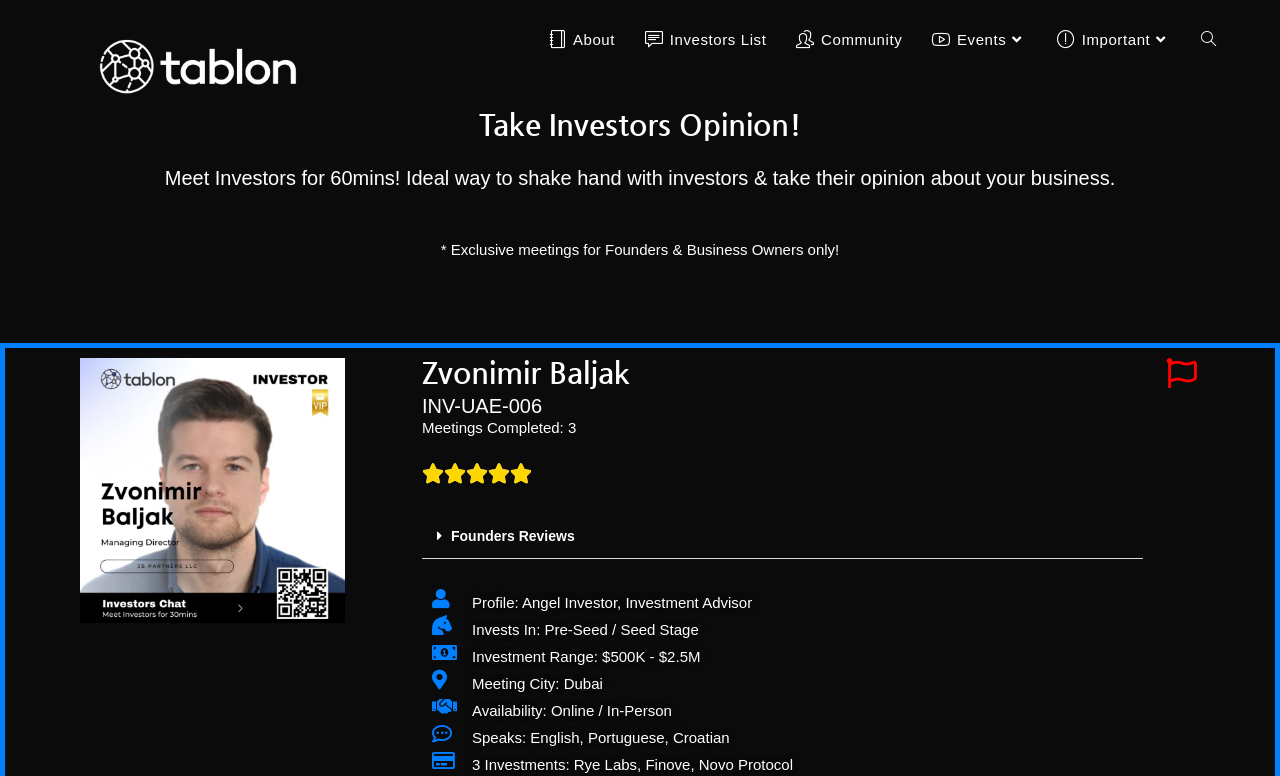What is the meeting city of Zvonimir Baljak?
Kindly offer a detailed explanation using the data available in the image.

I found the answer by looking at the static text element that says 'Meeting City: Dubai' which is located below the profile information of Zvonimir Baljak.